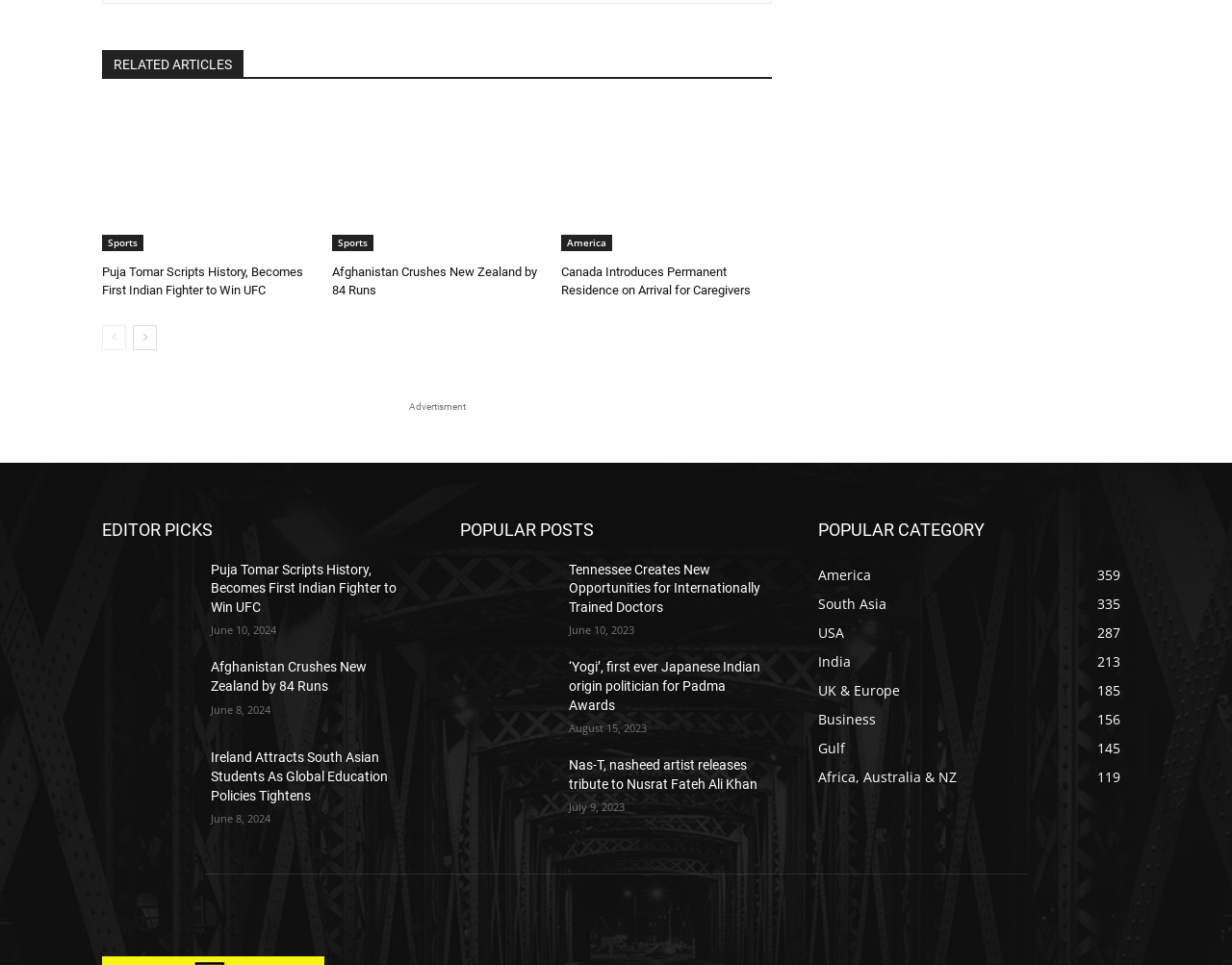Identify the bounding box coordinates of the specific part of the webpage to click to complete this instruction: "Go to the next page".

[0.108, 0.335, 0.127, 0.361]